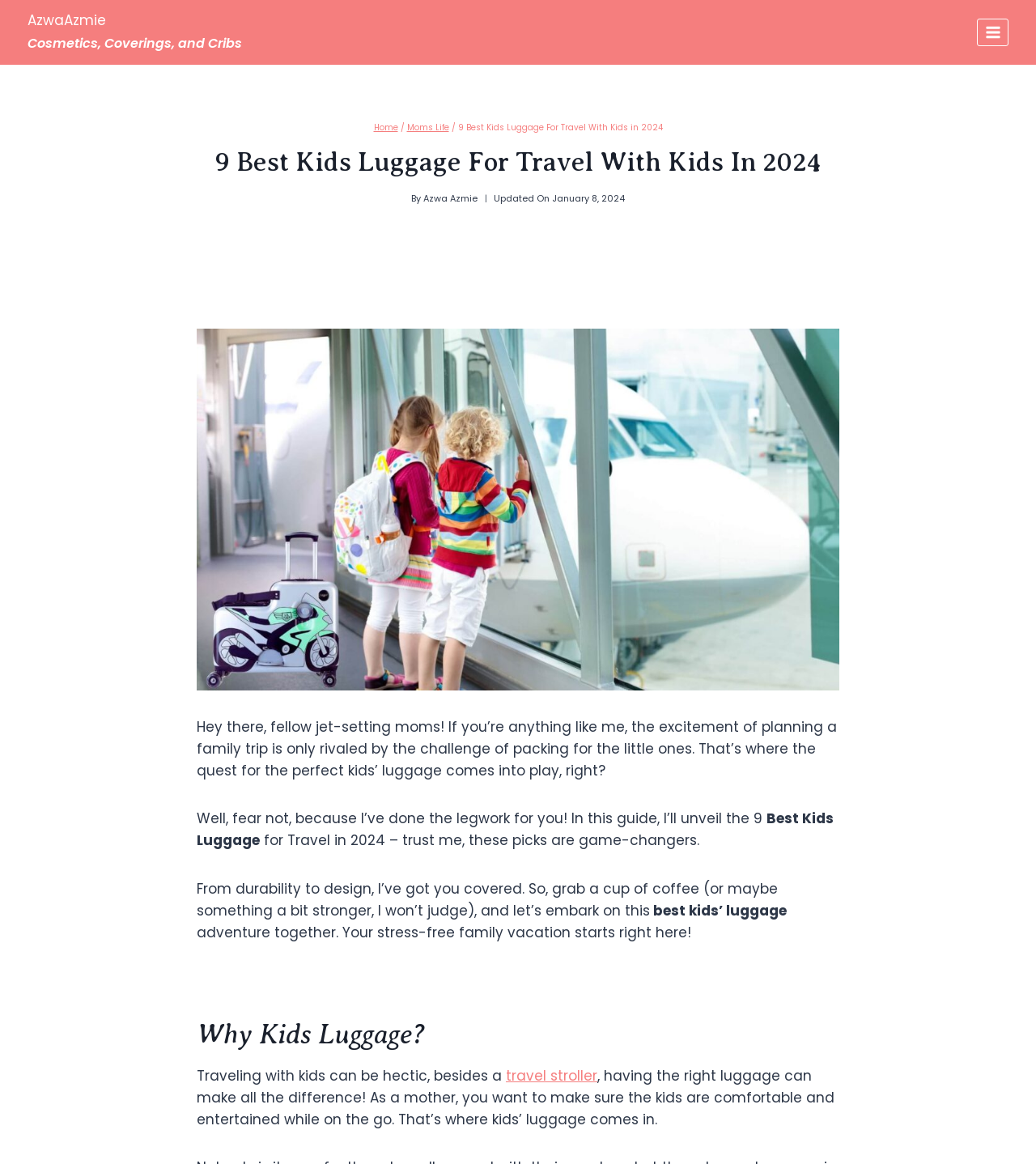Provide a thorough and detailed response to the question by examining the image: 
What is the date of the last update?

The date of the last update can be found by looking at the 'Updated On' section, which is located below the main heading. The text 'Updated On' is followed by the date 'January 8, 2024', indicating that this is the date of the last update.